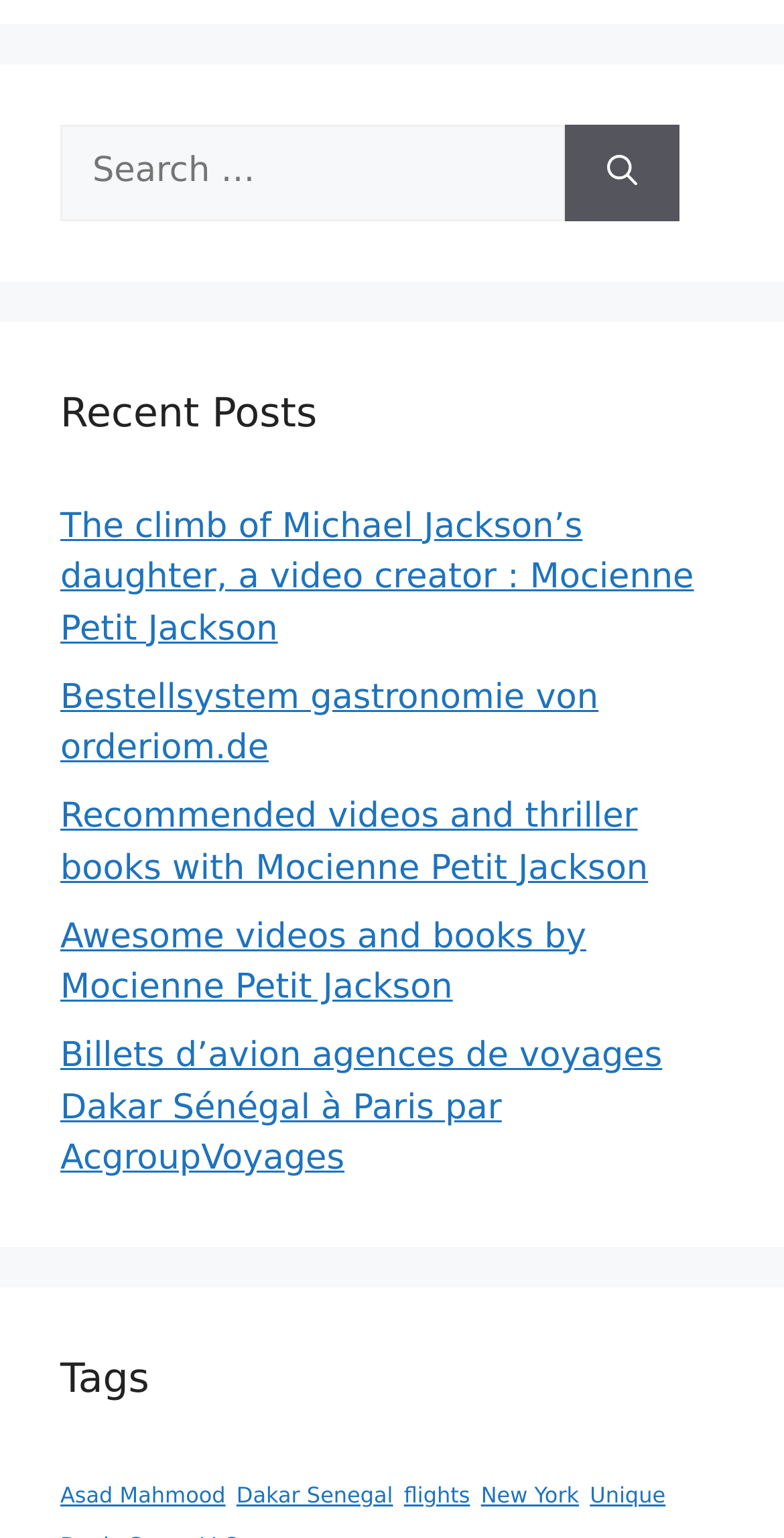How many elements are in the top section of the webpage?
Please answer using one word or phrase, based on the screenshot.

3